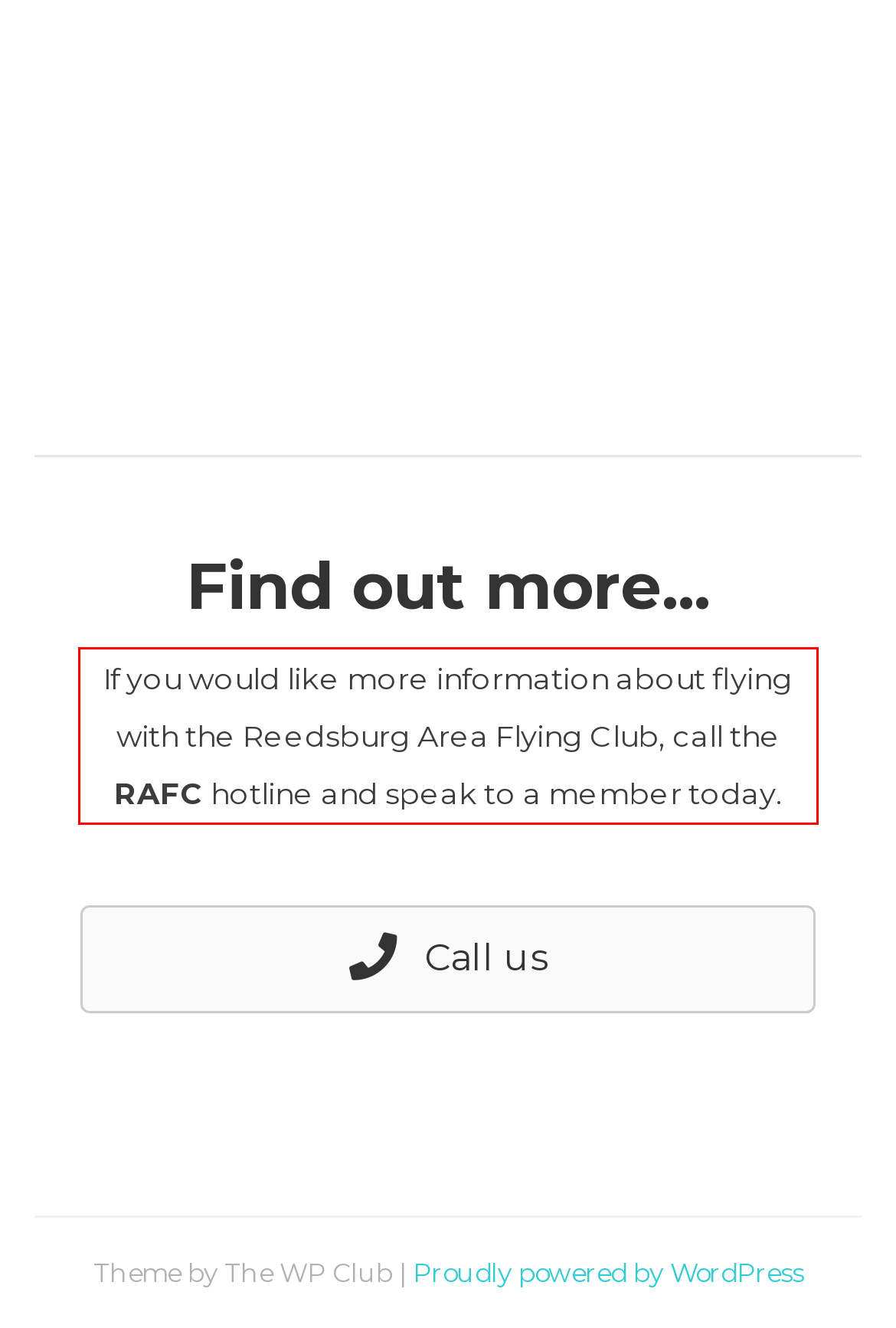Please extract the text content from the UI element enclosed by the red rectangle in the screenshot.

If you would like more information about flying with the Reedsburg Area Flying Club, call the RAFC hotline and speak to a member today.